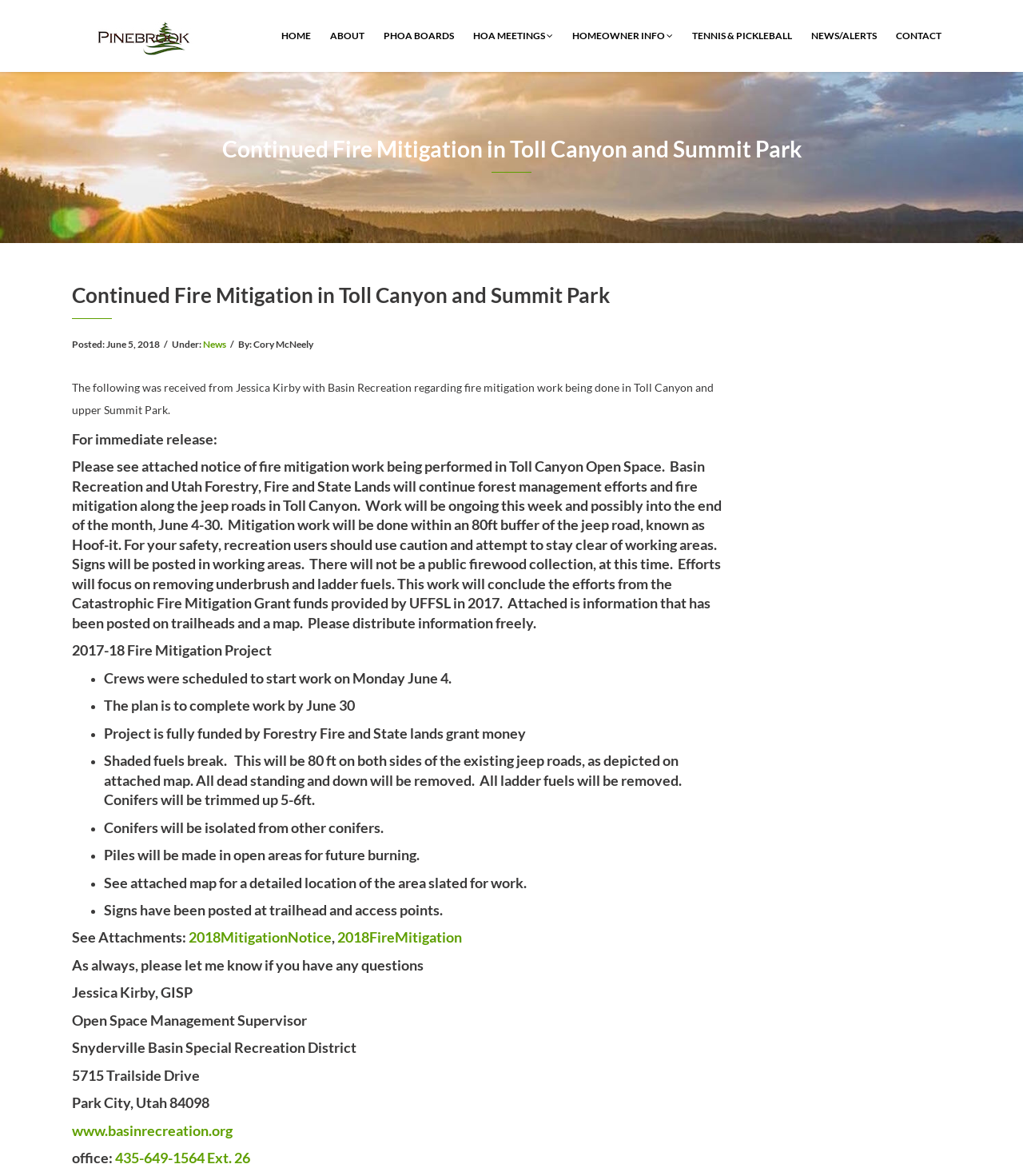Find the bounding box coordinates for the area that should be clicked to accomplish the instruction: "Read News".

[0.198, 0.287, 0.221, 0.297]